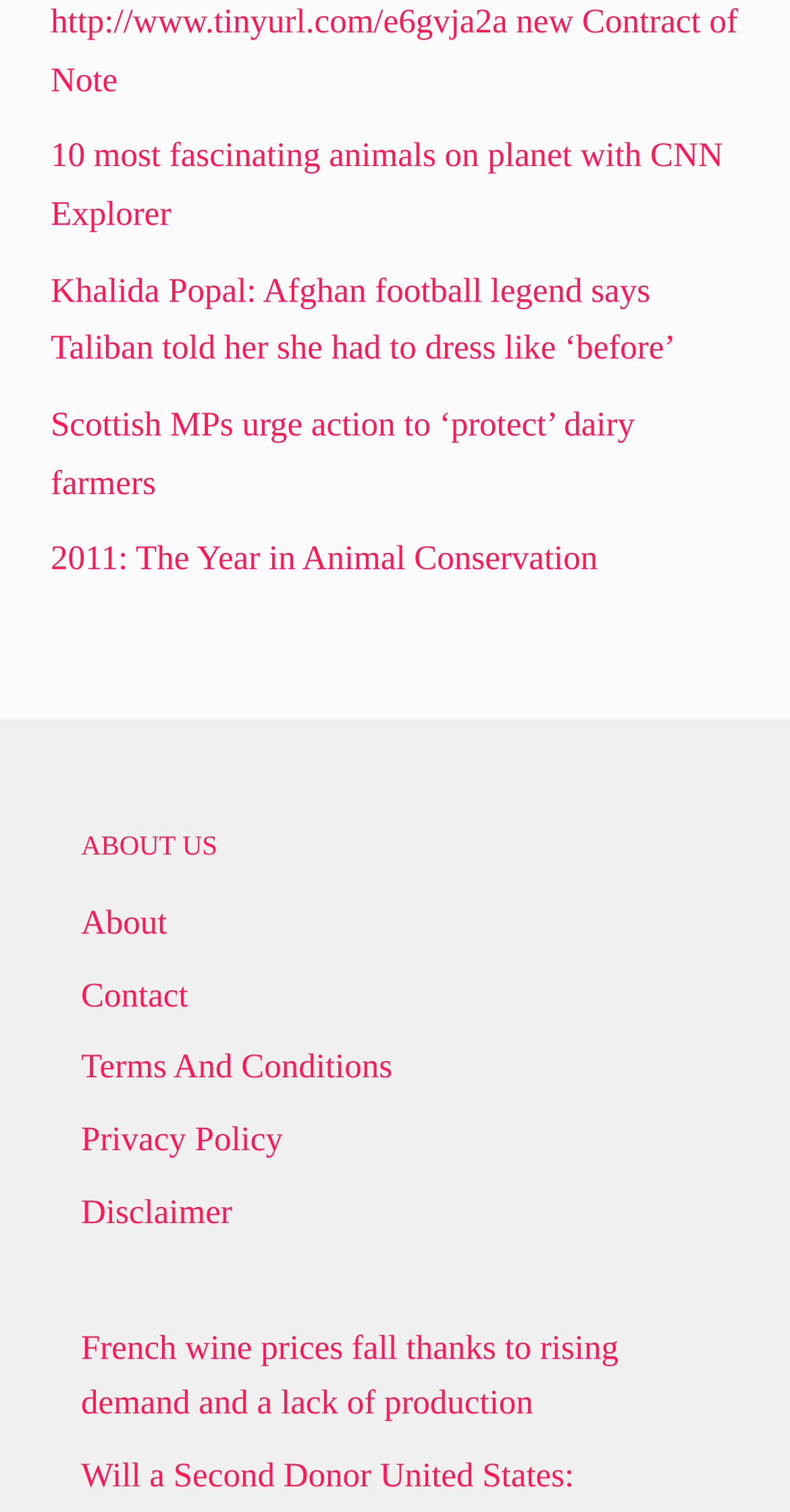Identify the bounding box coordinates of the region I need to click to complete this instruction: "Go to Next Post".

None